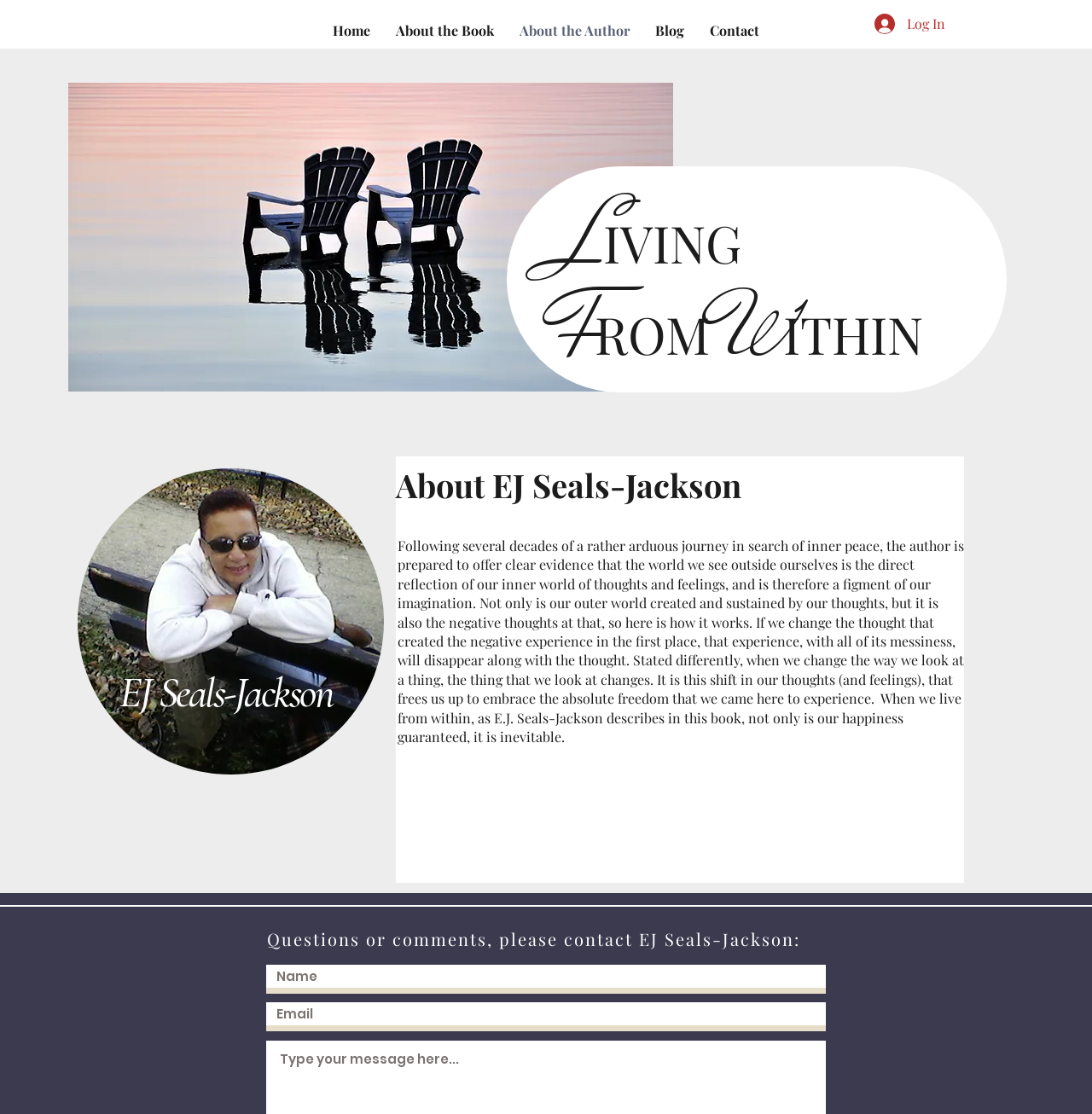Find the bounding box of the UI element described as follows: "About the Author".

[0.464, 0.018, 0.588, 0.037]